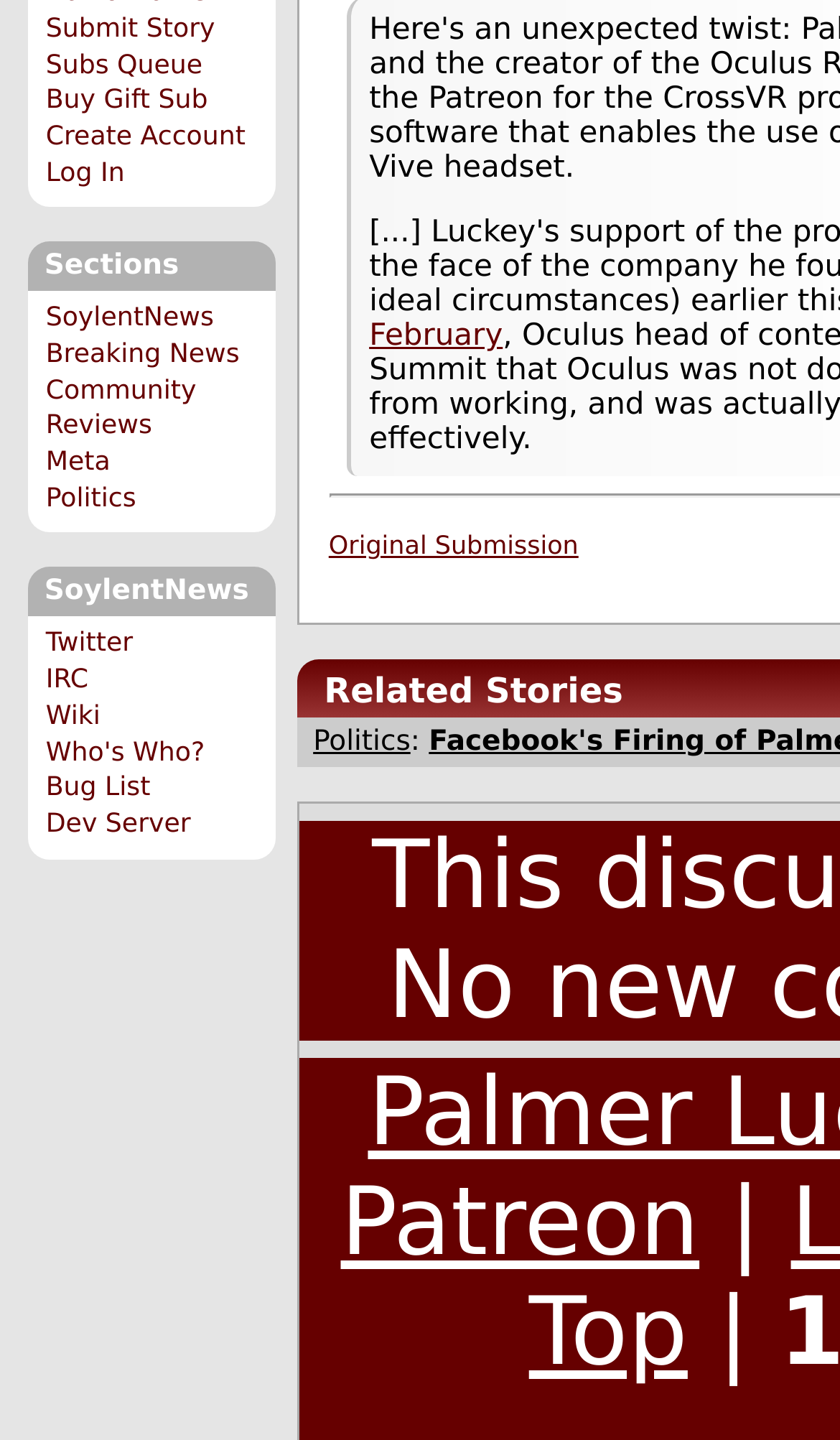Identify the bounding box coordinates for the UI element described as follows: Privacy Policy. Use the format (top-left x, top-left y, bottom-right x, bottom-right y) and ensure all values are floating point numbers between 0 and 1.

None